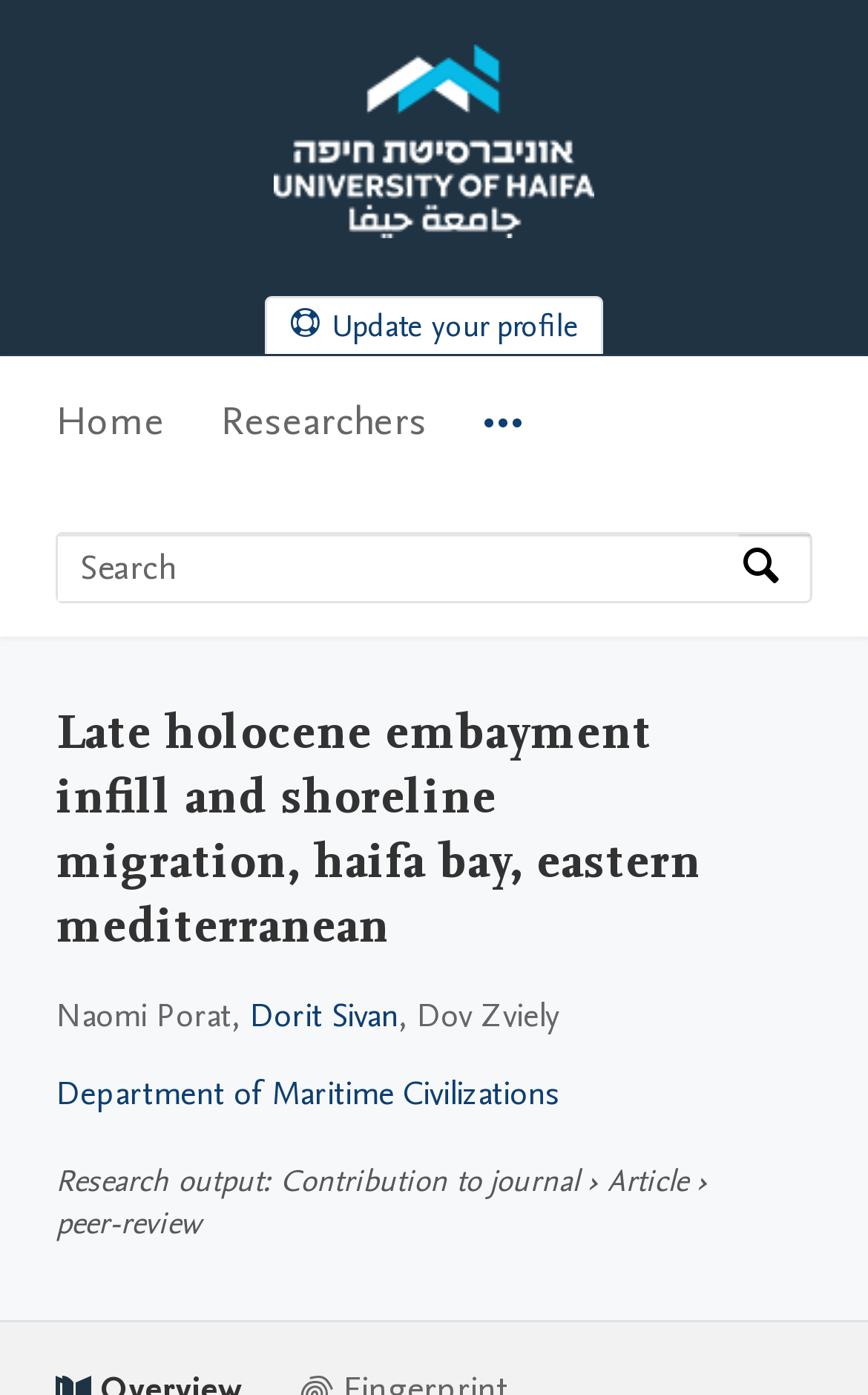Find the main header of the webpage and produce its text content.

Late holocene embayment infill and shoreline migration, haifa bay, eastern mediterranean